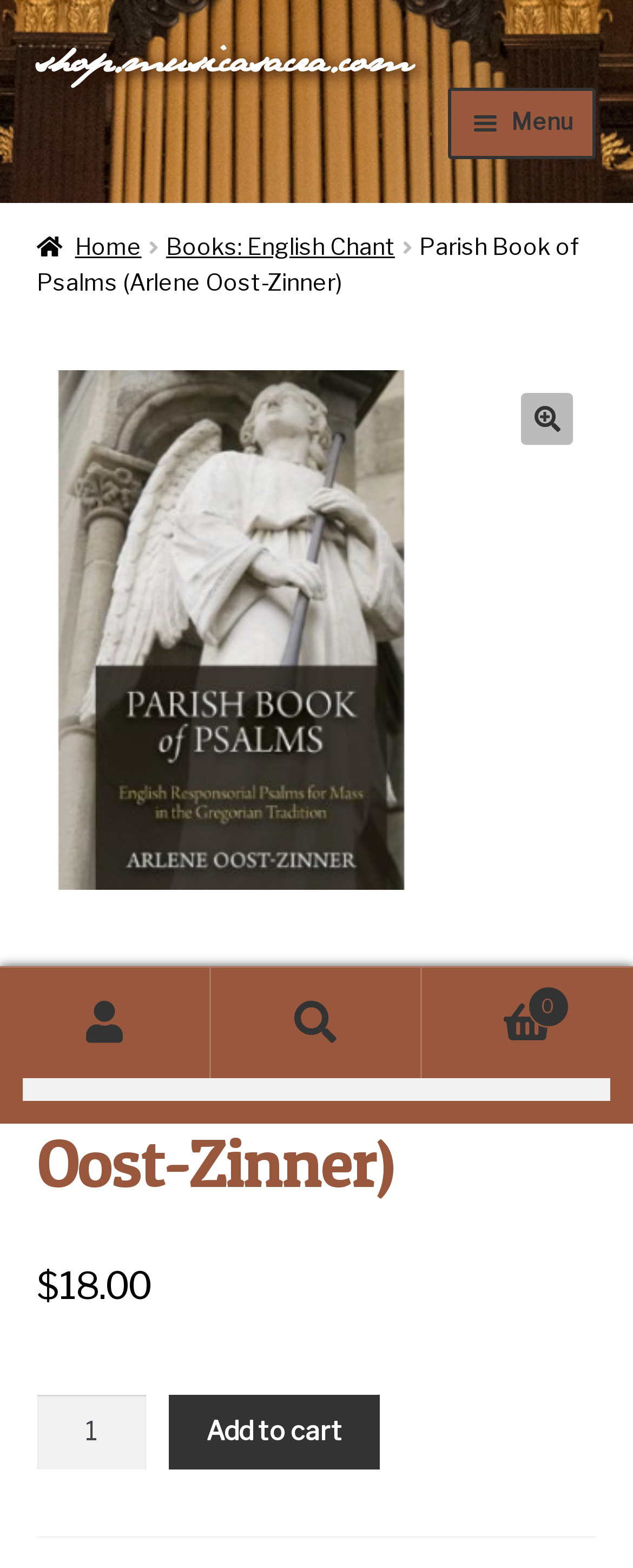Provide an in-depth description of the elements and layout of the webpage.

The webpage is about the "Parish Book of Psalms" by Arlene Oost-Zinner, a collection of a cappella Responsorial Psalm settings composed in the Gregorian tradition. 

At the top left corner, there are two links, "Skip to navigation" and "Skip to content", followed by a link to the website "shop.musicasacra.com". 

To the right of these links, there is a primary navigation menu with a button labeled "Menu" that controls the site navigation. The menu contains links to "Home", "My Account", "Cart", and "Checkout". 

Below the primary navigation menu, there is a breadcrumbs navigation section that shows the current page's location. It starts with a link to the "Home" page, followed by a link to "Books: English Chant", and finally the current page, "Parish Book of Psalms (Arlene Oost-Zinner)". 

On the same line as the breadcrumbs navigation, there is a static text displaying the title "Parish Book of Psalms (Arlene Oost-Zinner)". 

Further down, there is a heading with the same title, "Parish Book of Psalms (Arlene Oost-Zinner)". 

Below the heading, there is a section displaying the product information, including the price "$18.00" and a spin button to select the product quantity. There is also an "Add to cart" button. 

On the right side of the page, there are three links: "My Account", "Search", and "Cart 0". The search link expands to a search box with a button to submit the search query.